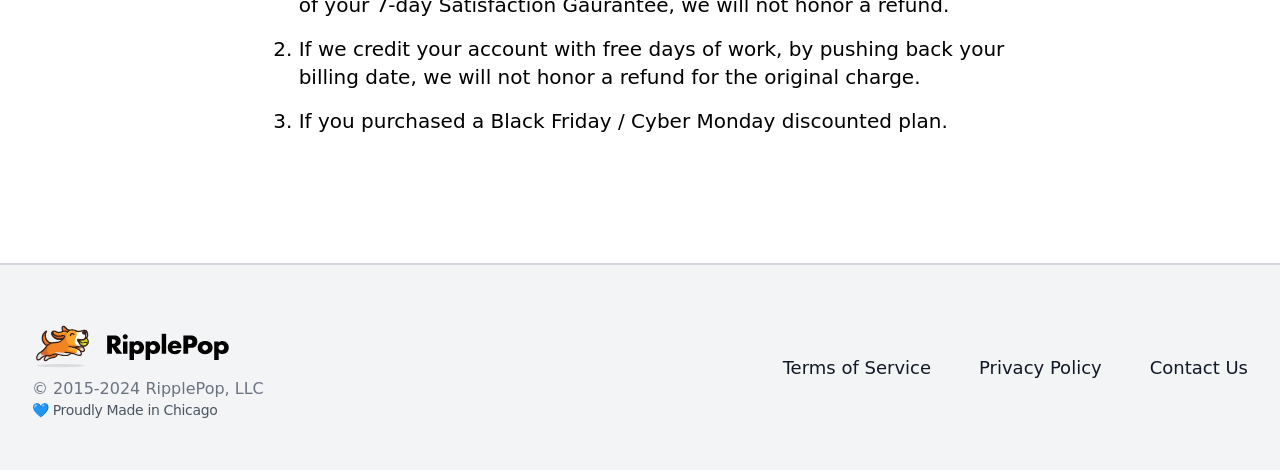Using the webpage screenshot and the element description parent_node: © 2015-2024 RipplePop, LLC, determine the bounding box coordinates. Specify the coordinates in the format (top-left x, top-left y, bottom-right x, bottom-right y) with values ranging from 0 to 1.

[0.025, 0.665, 0.206, 0.807]